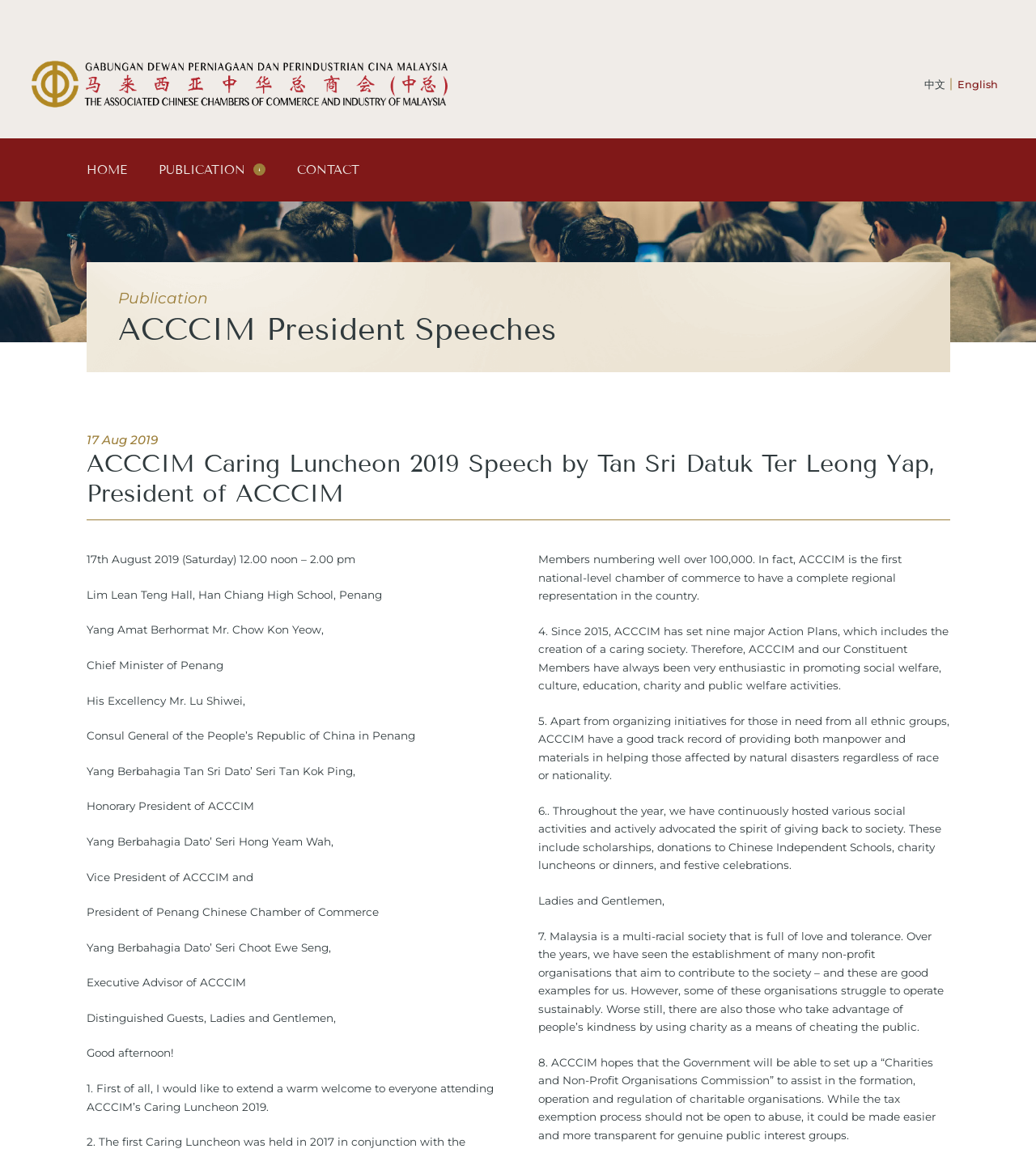Give a concise answer using only one word or phrase for this question:
Who is the President of ACCCIM?

Tan Sri Datuk Ter Leong Yap